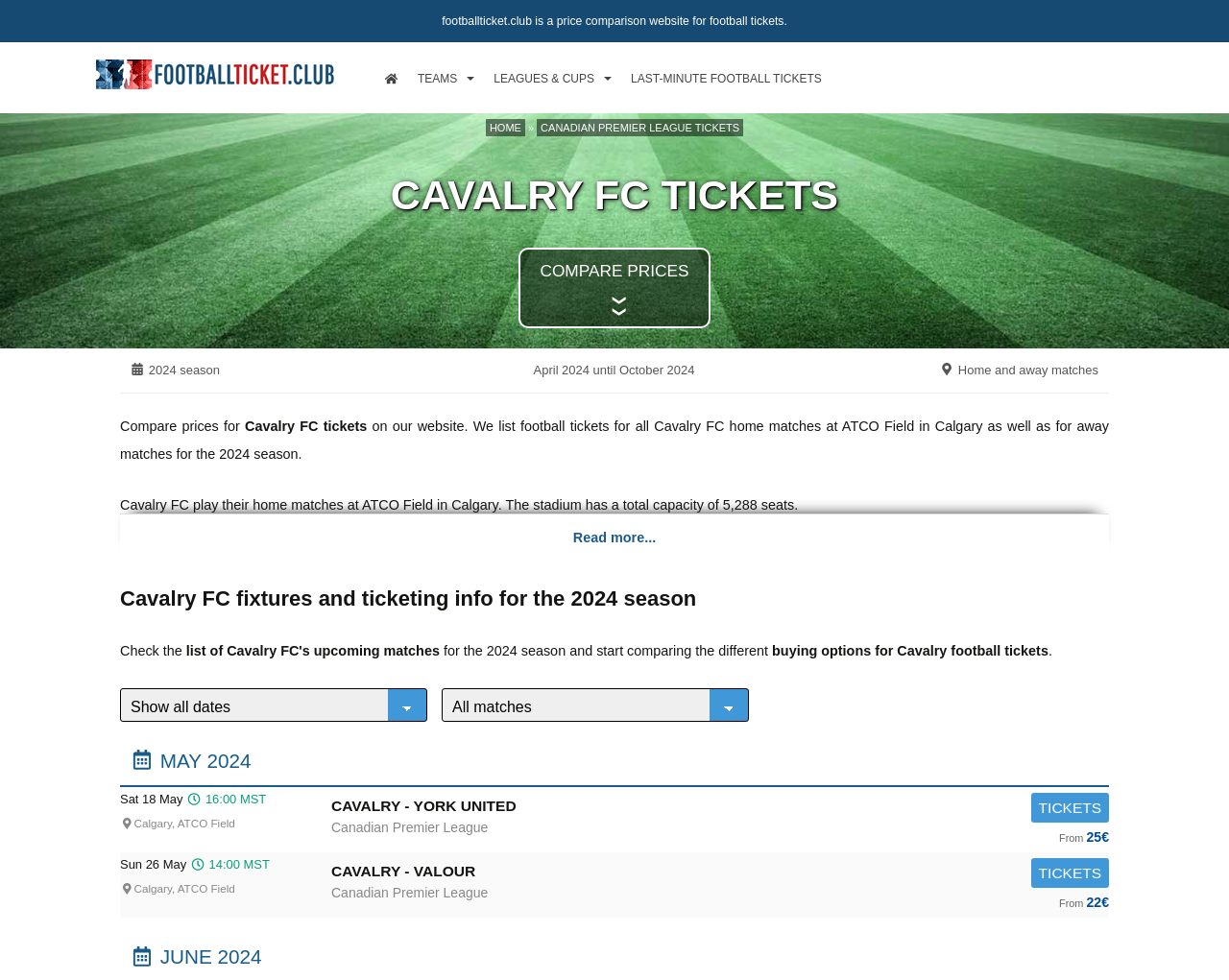Please find and report the primary heading text from the webpage.

CAVALRY FC TICKETS